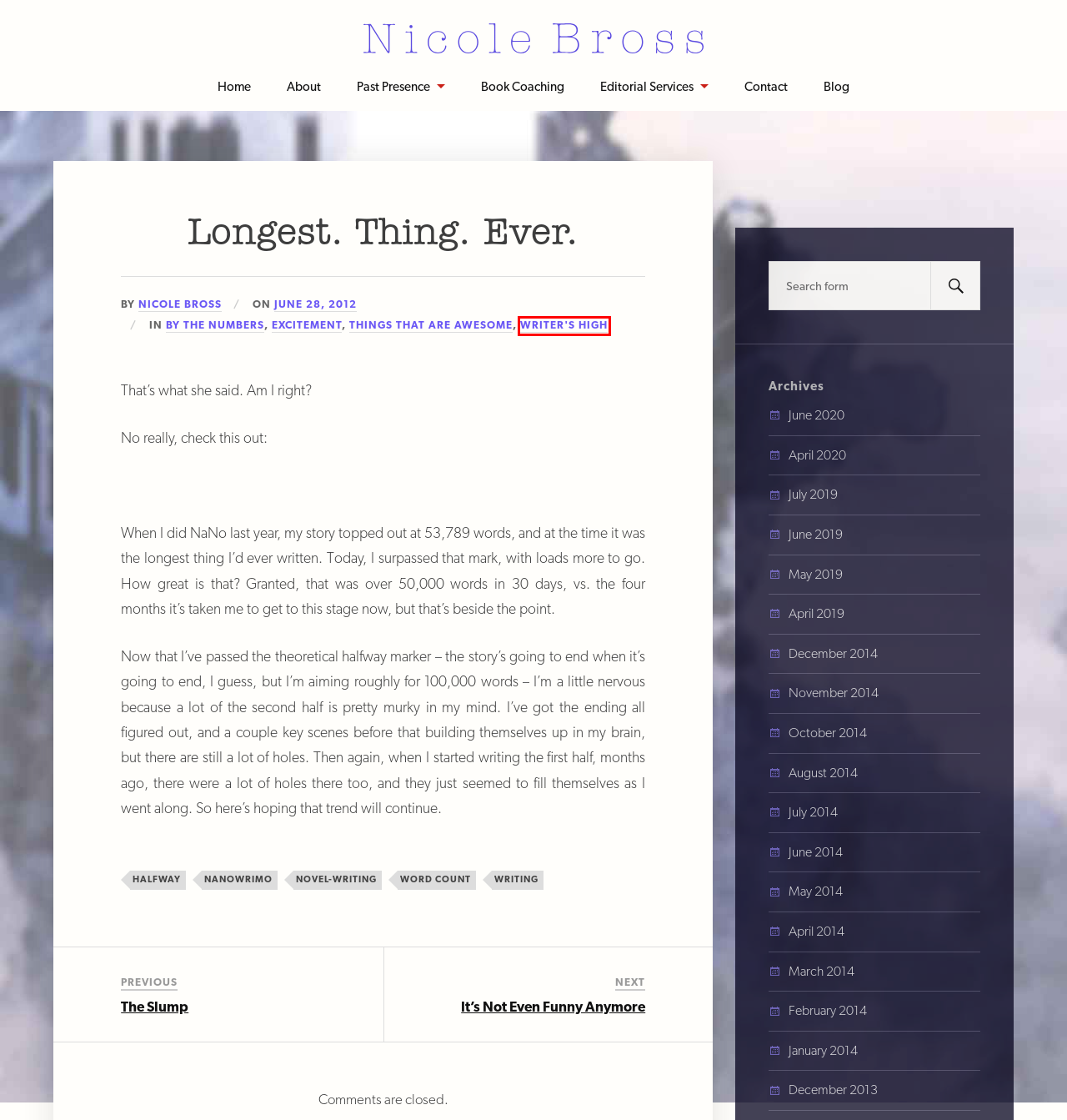You have a screenshot of a webpage with a red rectangle bounding box around an element. Identify the best matching webpage description for the new page that appears after clicking the element in the bounding box. The descriptions are:
A. NaNoWriMo – Nicole Bross – Author and Editor
B. By the Numbers – Nicole Bross – Author and Editor
C. Contact – Nicole Bross – Author and Editor
D. April 2014 – Nicole Bross – Author and Editor
E. The Slump – Nicole Bross – Author and Editor
F. Writer’s High – Nicole Bross – Author and Editor
G. Unlock the Full Potential of Your Story – Nicole Bross – Author and Editor
H. novel-writing – Nicole Bross – Author and Editor

F